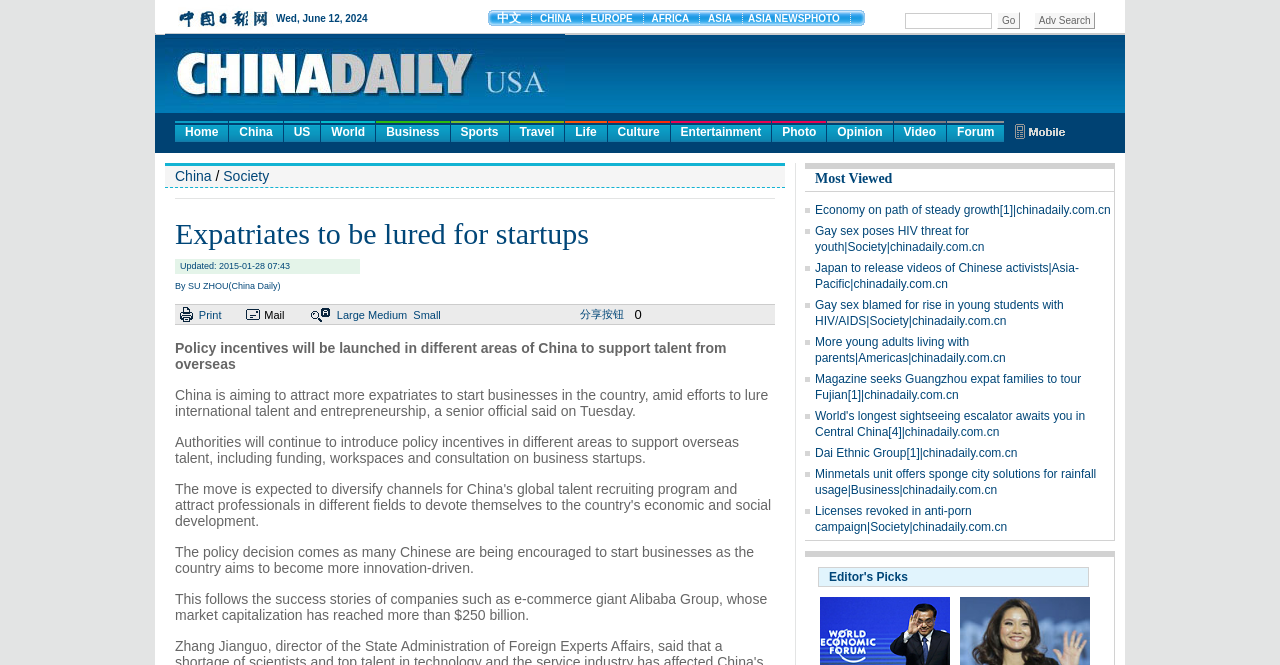Identify the bounding box of the UI component described as: "alt="MCD (MCB) Surface Finishing Screed"".

None